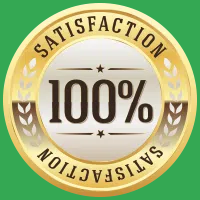Please reply to the following question with a single word or a short phrase:
What is the percentage displayed on the badge?

100%